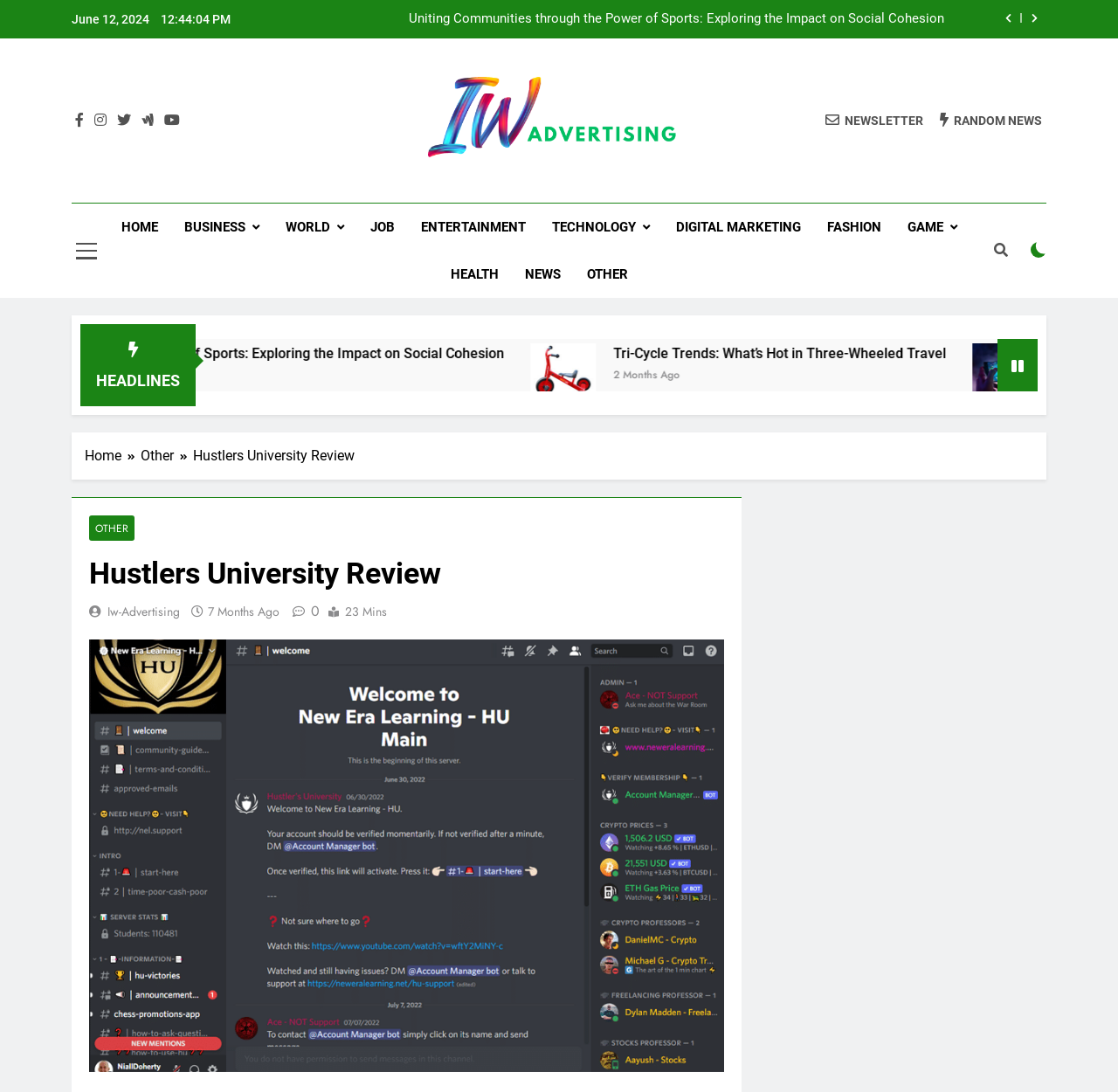Please find the bounding box coordinates for the clickable element needed to perform this instruction: "View the image of Mobile Gaming".

[0.604, 0.315, 0.663, 0.375]